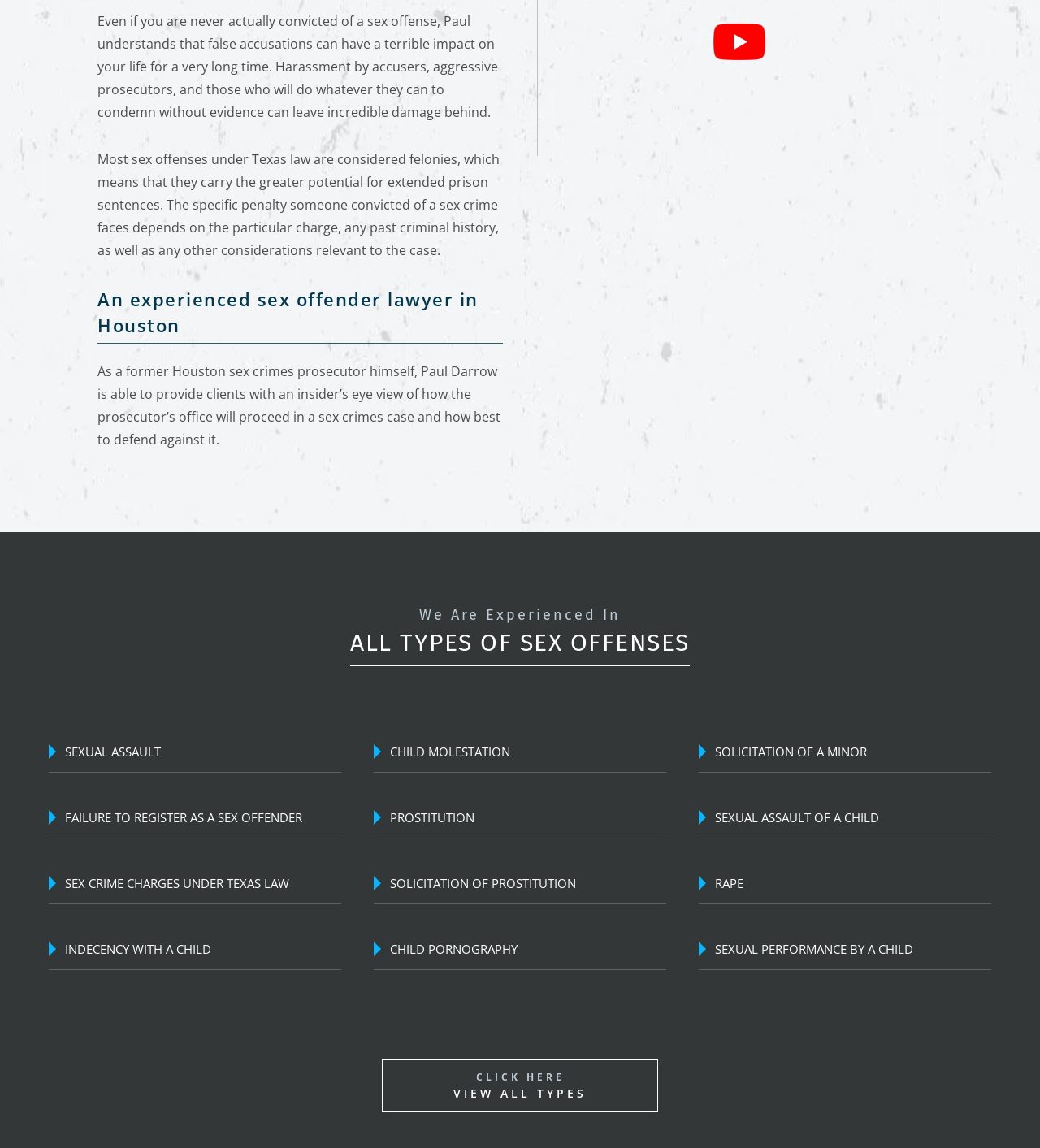Please give a short response to the question using one word or a phrase:
How many types of sex offenses are listed on the webpage?

12